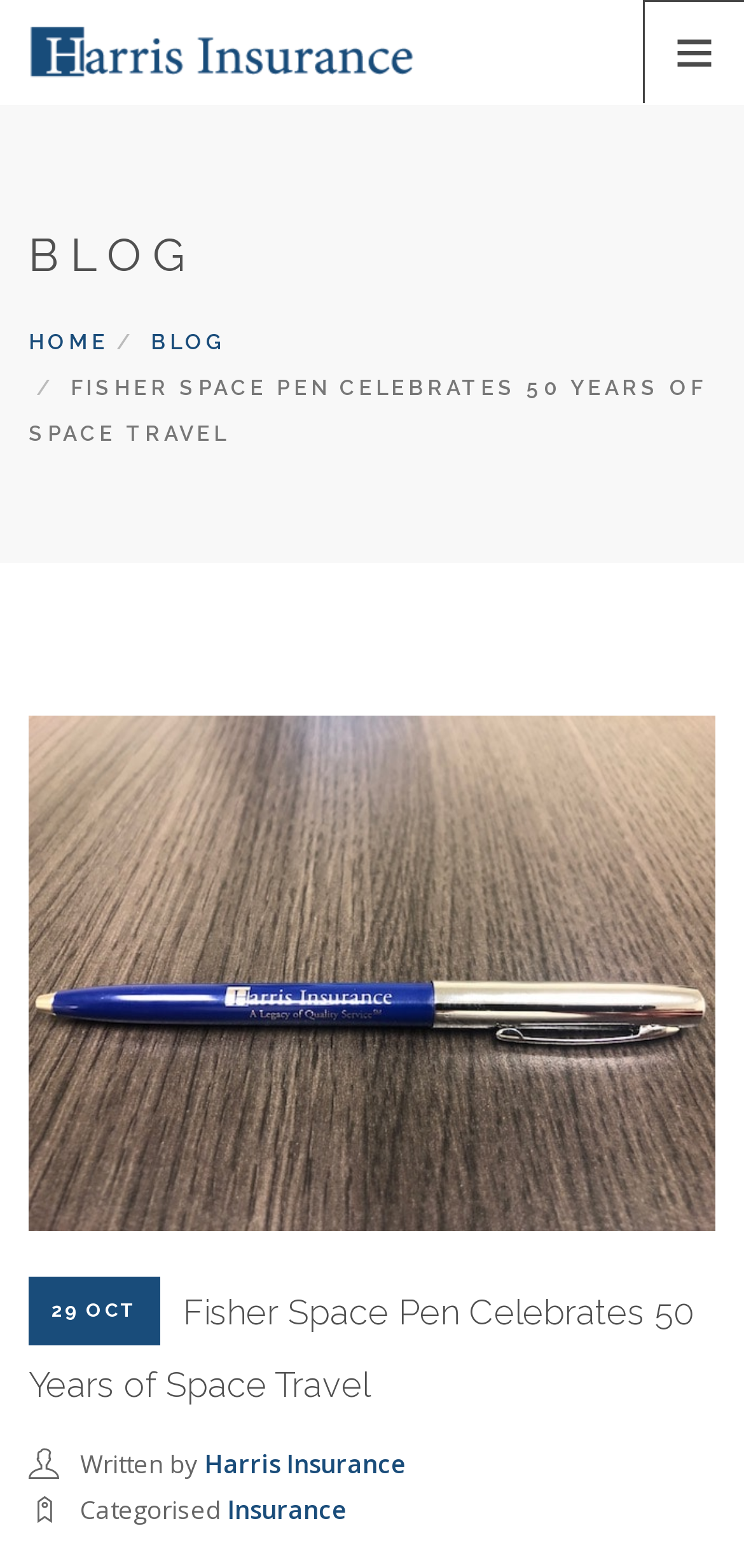Determine the bounding box of the UI element mentioned here: "Client Portal". The coordinates must be in the format [left, top, right, bottom] with values ranging from 0 to 1.

[0.041, 0.164, 0.918, 0.203]